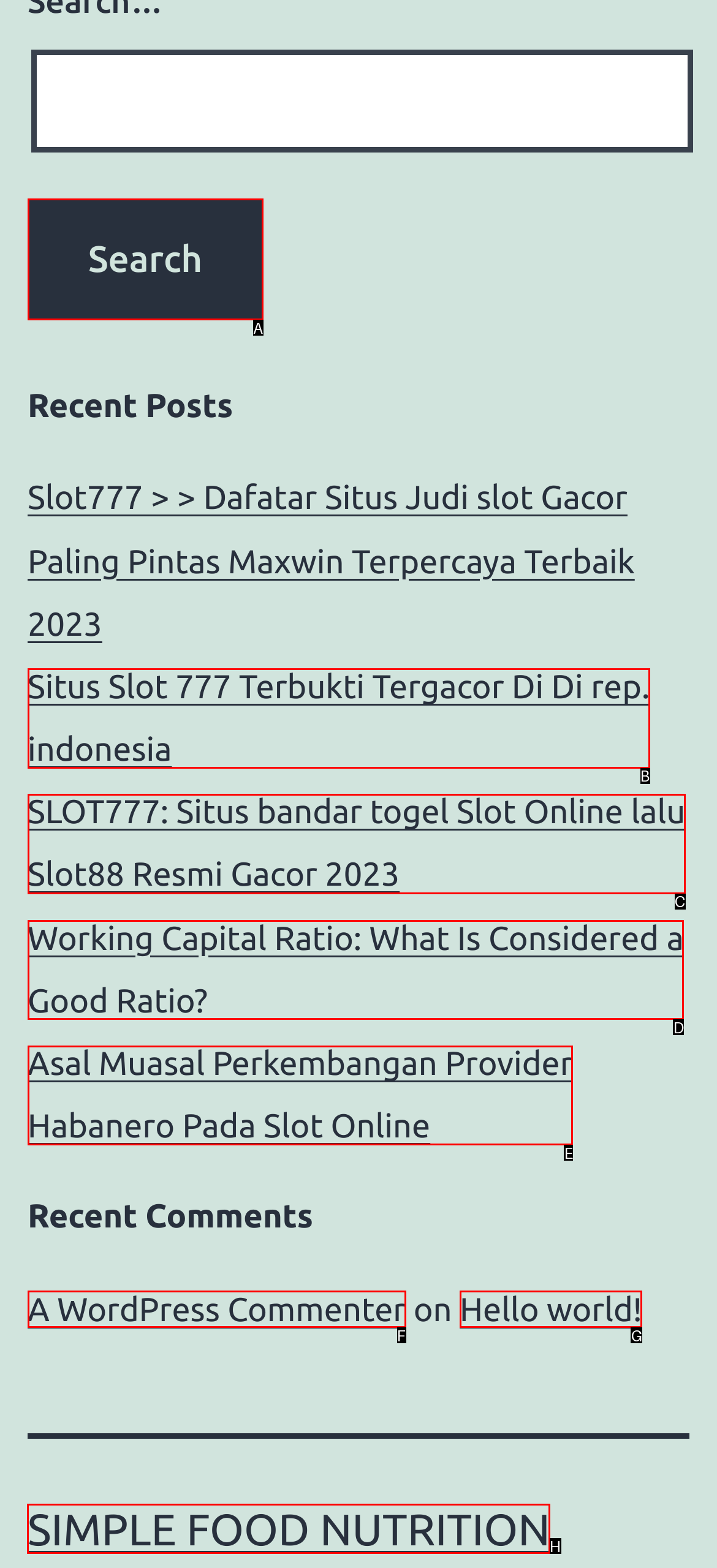Determine the appropriate lettered choice for the task: Visit 'SIMPLE FOOD NUTRITION'. Reply with the correct letter.

H